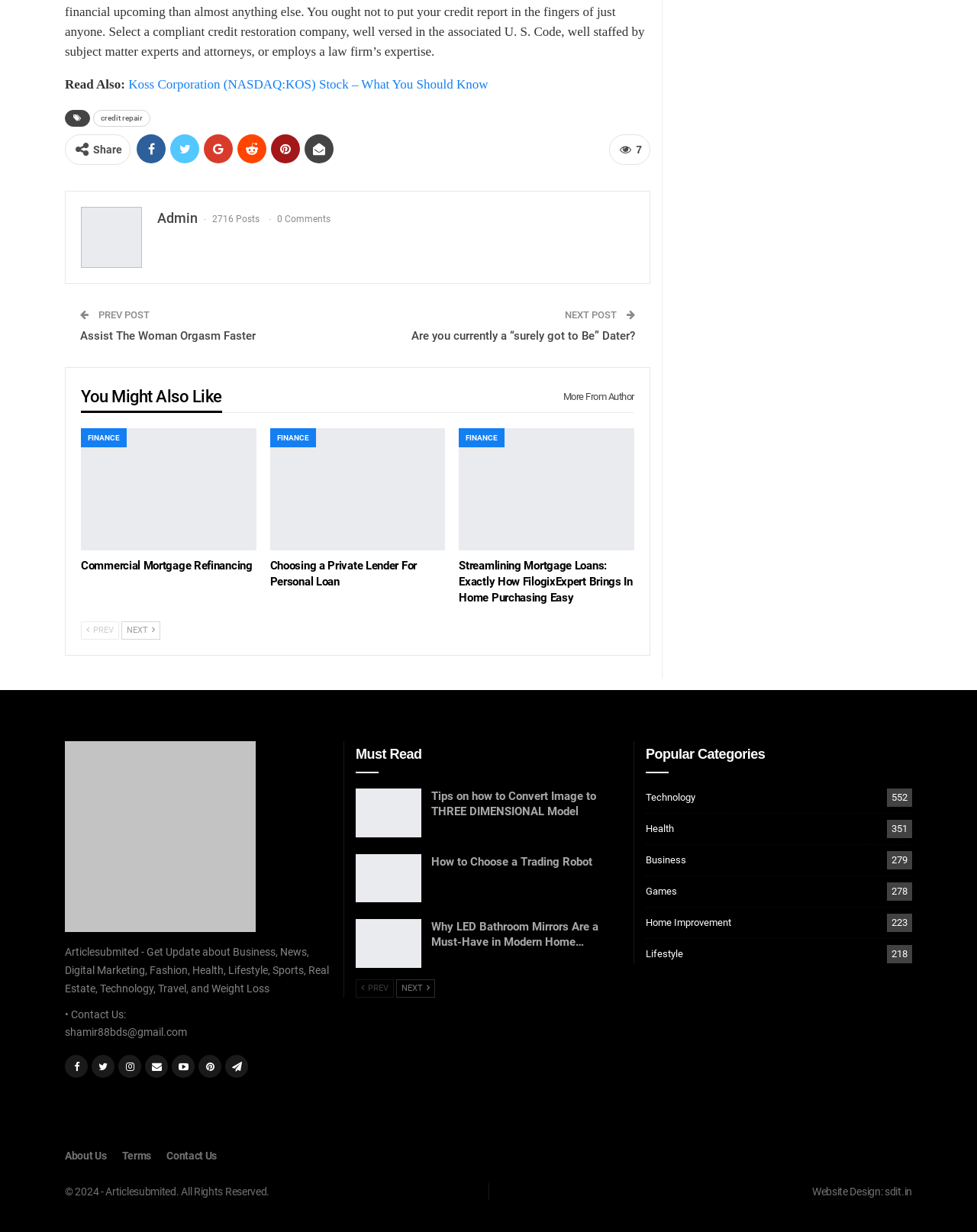Locate the bounding box coordinates of the clickable region to complete the following instruction: "Share this post."

[0.095, 0.116, 0.125, 0.126]